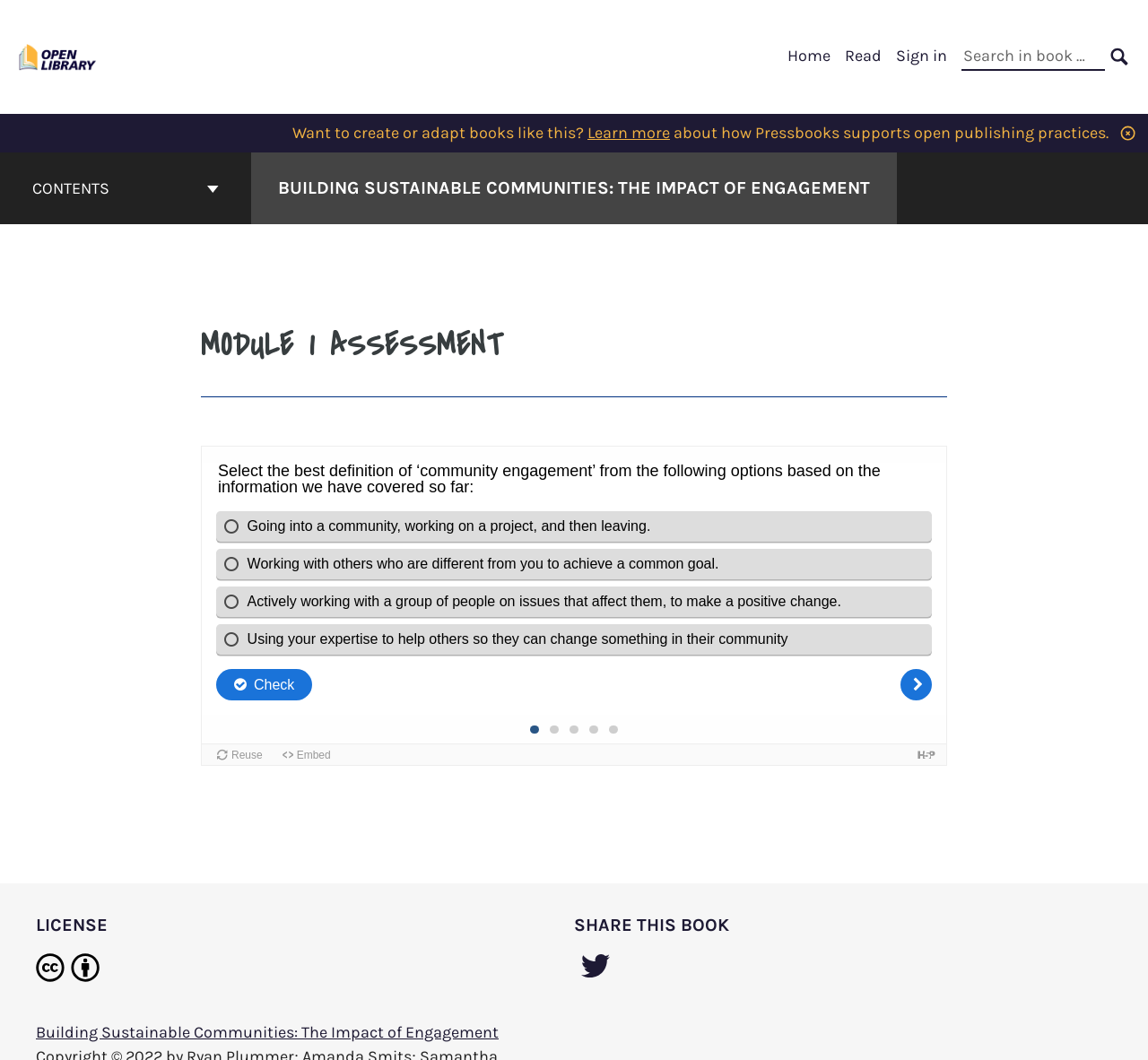Locate the bounding box coordinates of the element that needs to be clicked to carry out the instruction: "Search in book". The coordinates should be given as four float numbers ranging from 0 to 1, i.e., [left, top, right, bottom].

[0.838, 0.041, 0.962, 0.067]